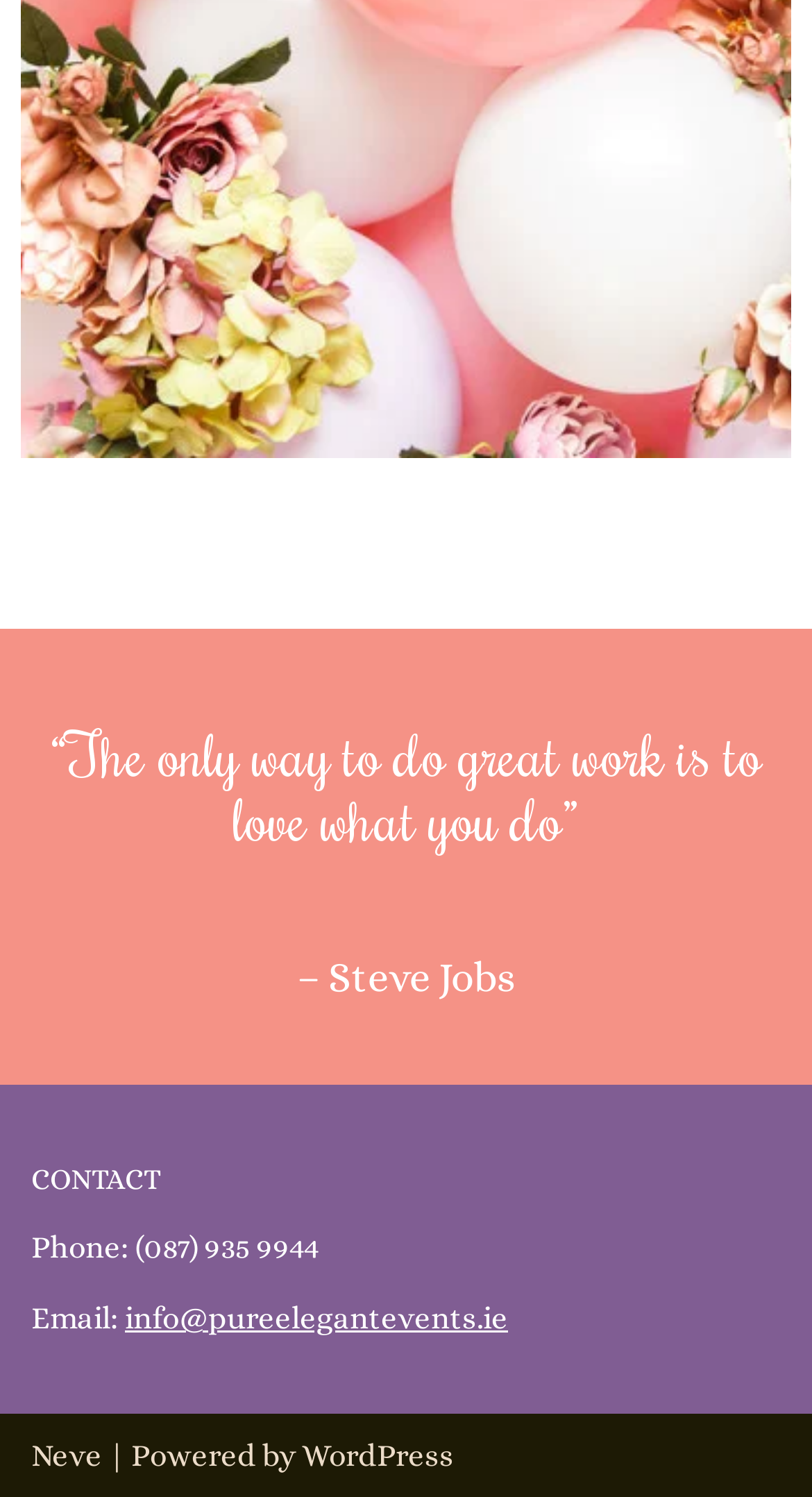Use a single word or phrase to respond to the question:
What is the email address to contact?

info@pureelegantevents.ie